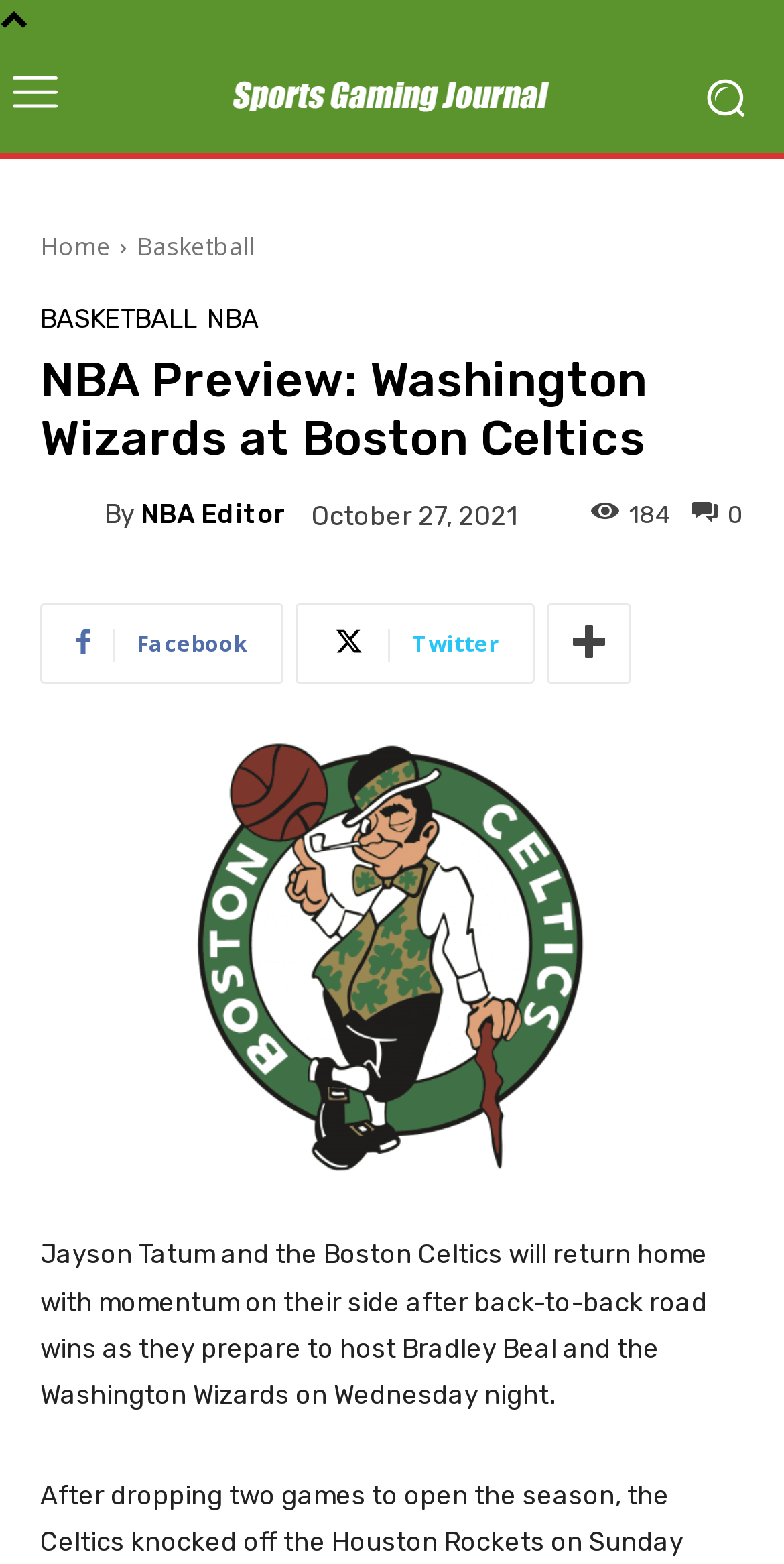Provide your answer to the question using just one word or phrase: What is the topic of the article?

NBA Preview